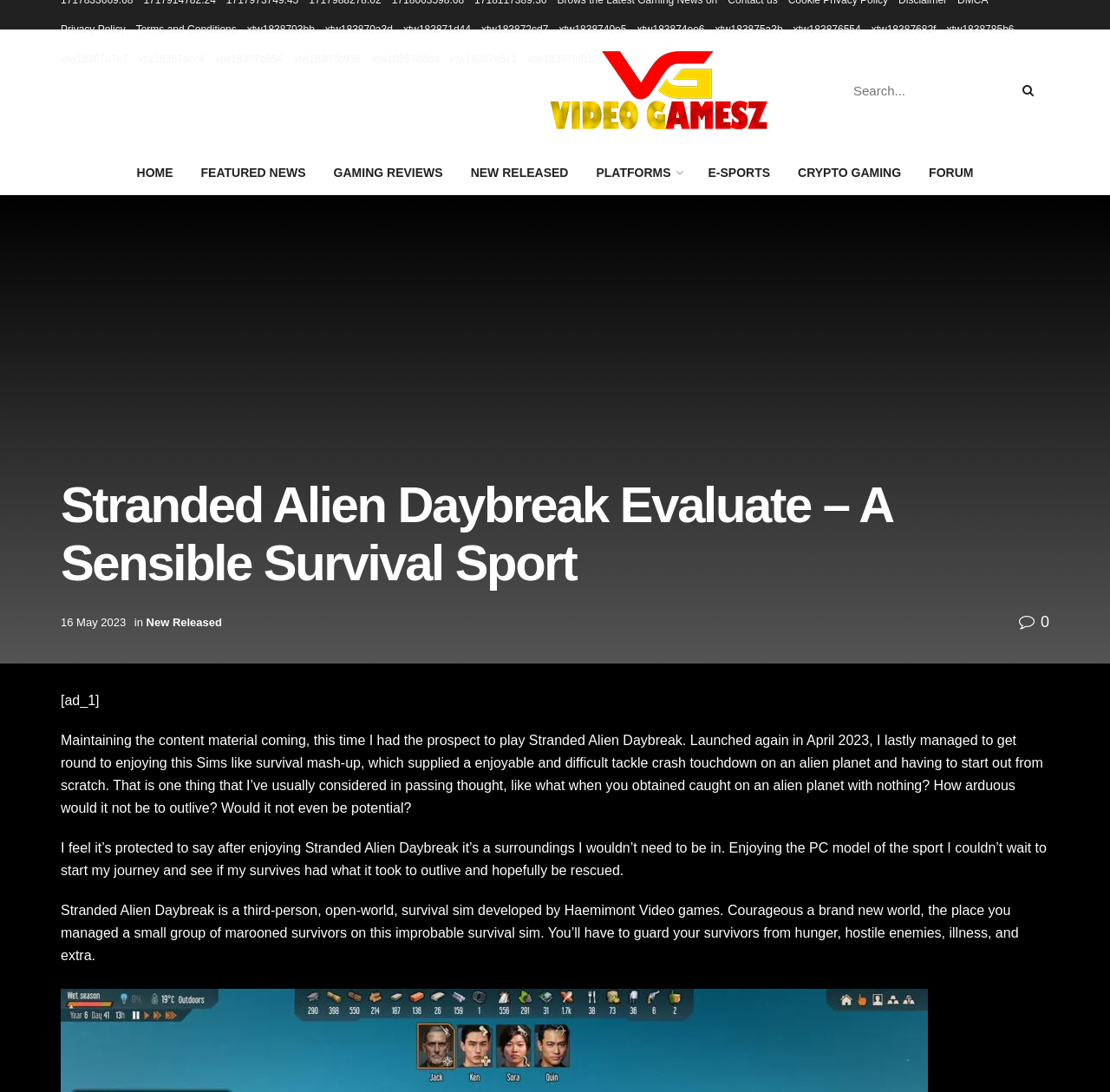Please identify the bounding box coordinates of the element that needs to be clicked to execute the following command: "Click on the 'HOME' link". Provide the bounding box using four float numbers between 0 and 1, formatted as [left, top, right, bottom].

[0.111, 0.138, 0.168, 0.178]